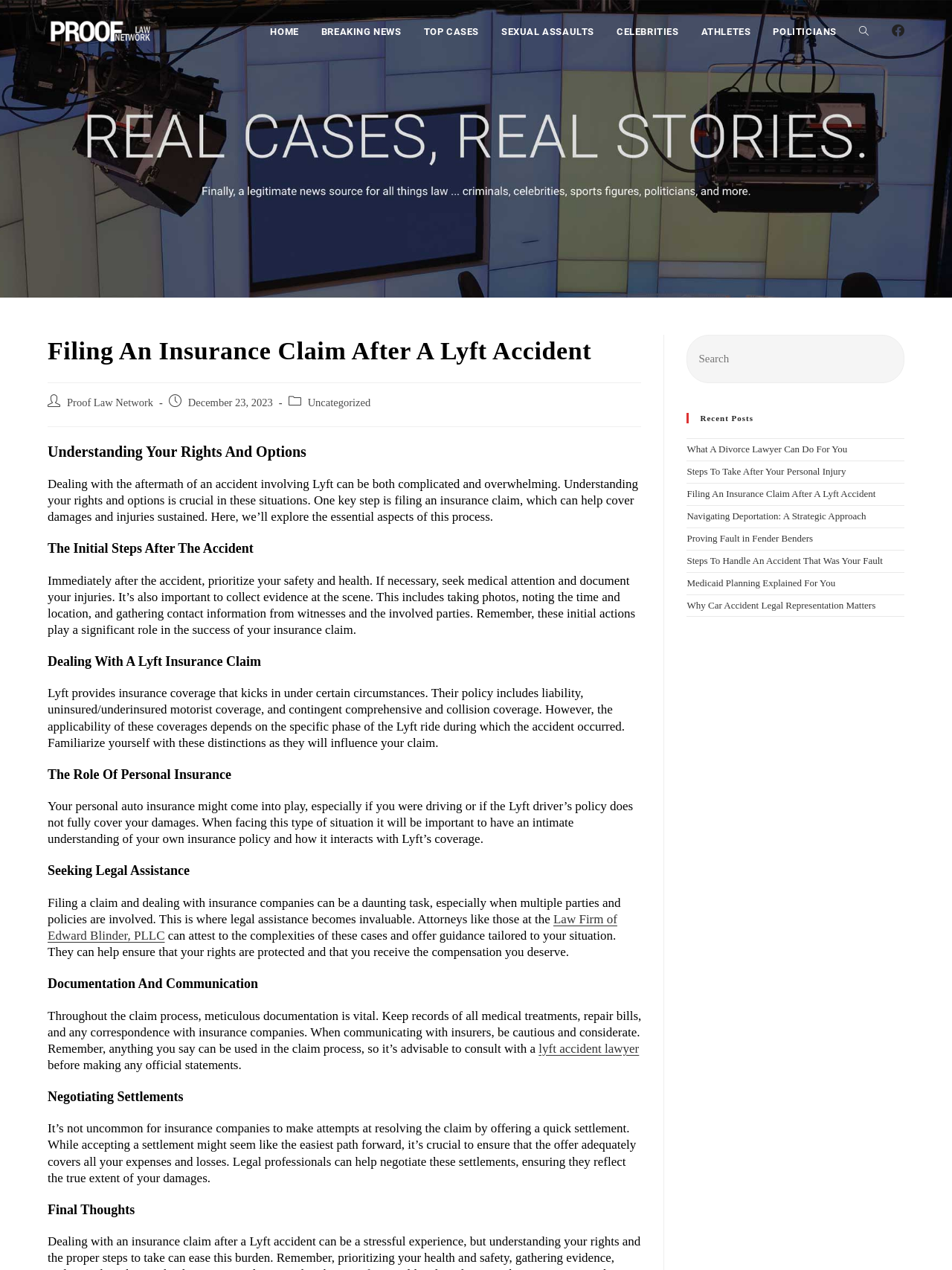Identify the bounding box coordinates for the element that needs to be clicked to fulfill this instruction: "View recent posts". Provide the coordinates in the format of four float numbers between 0 and 1: [left, top, right, bottom].

[0.721, 0.325, 0.95, 0.334]